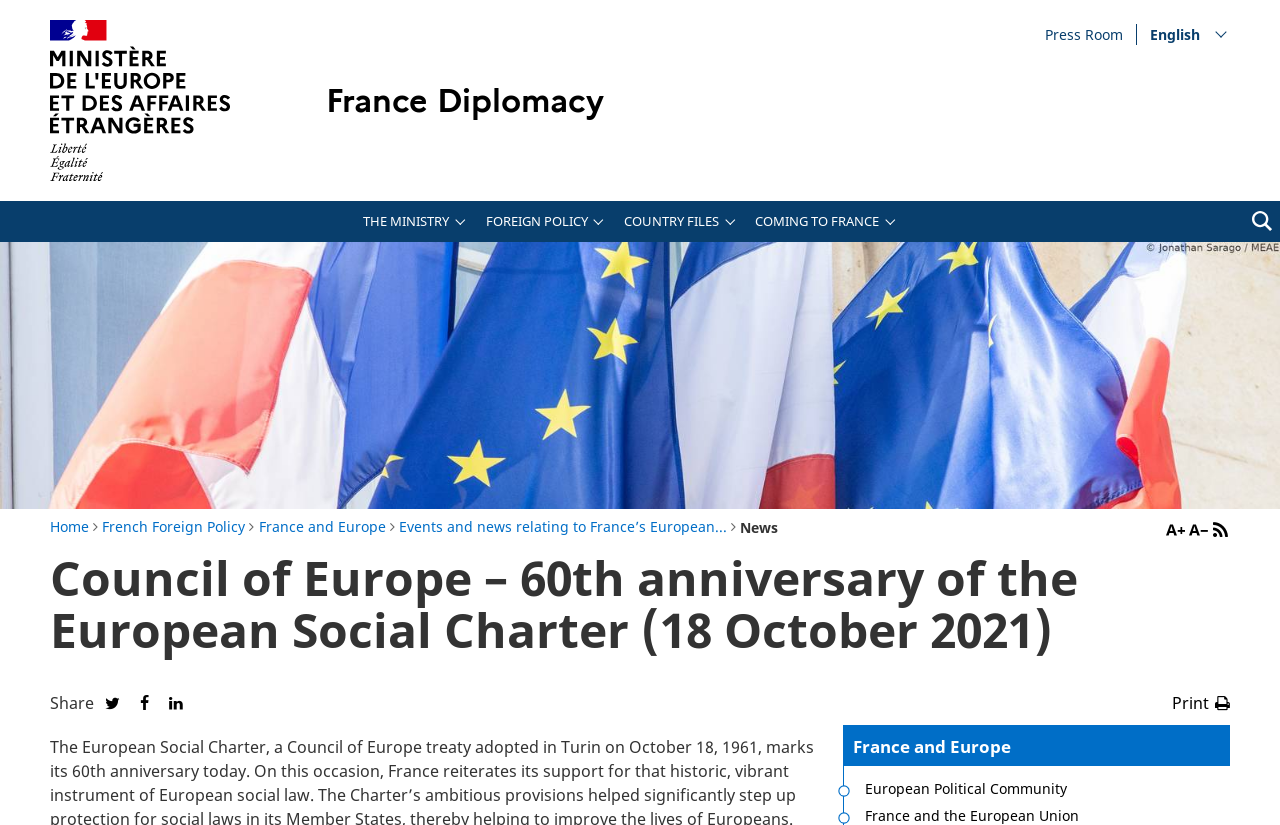Please respond to the question with a concise word or phrase:
How many tabs are in the main navigation?

4